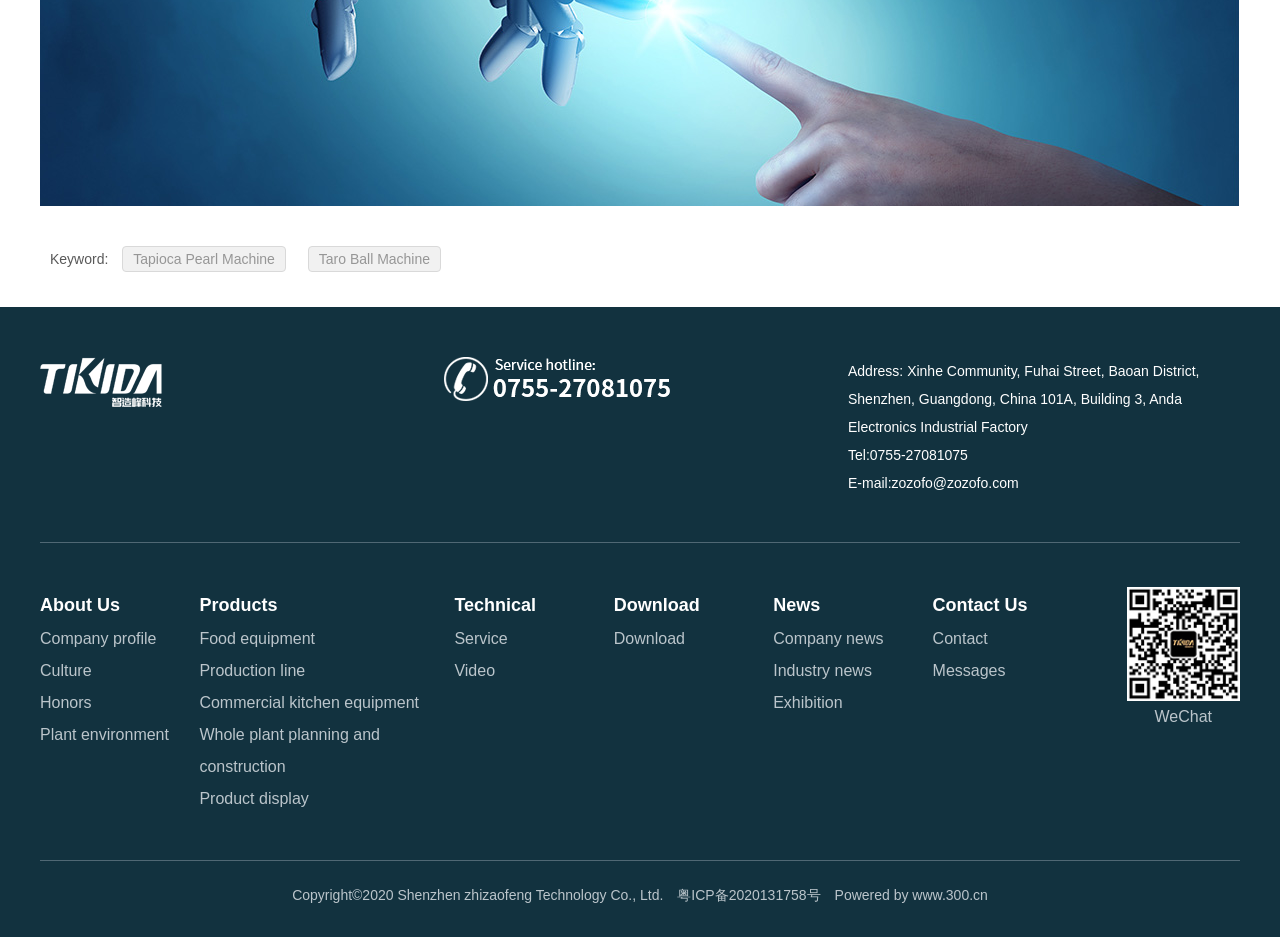Please identify the coordinates of the bounding box that should be clicked to fulfill this instruction: "Visit the About Us page".

None